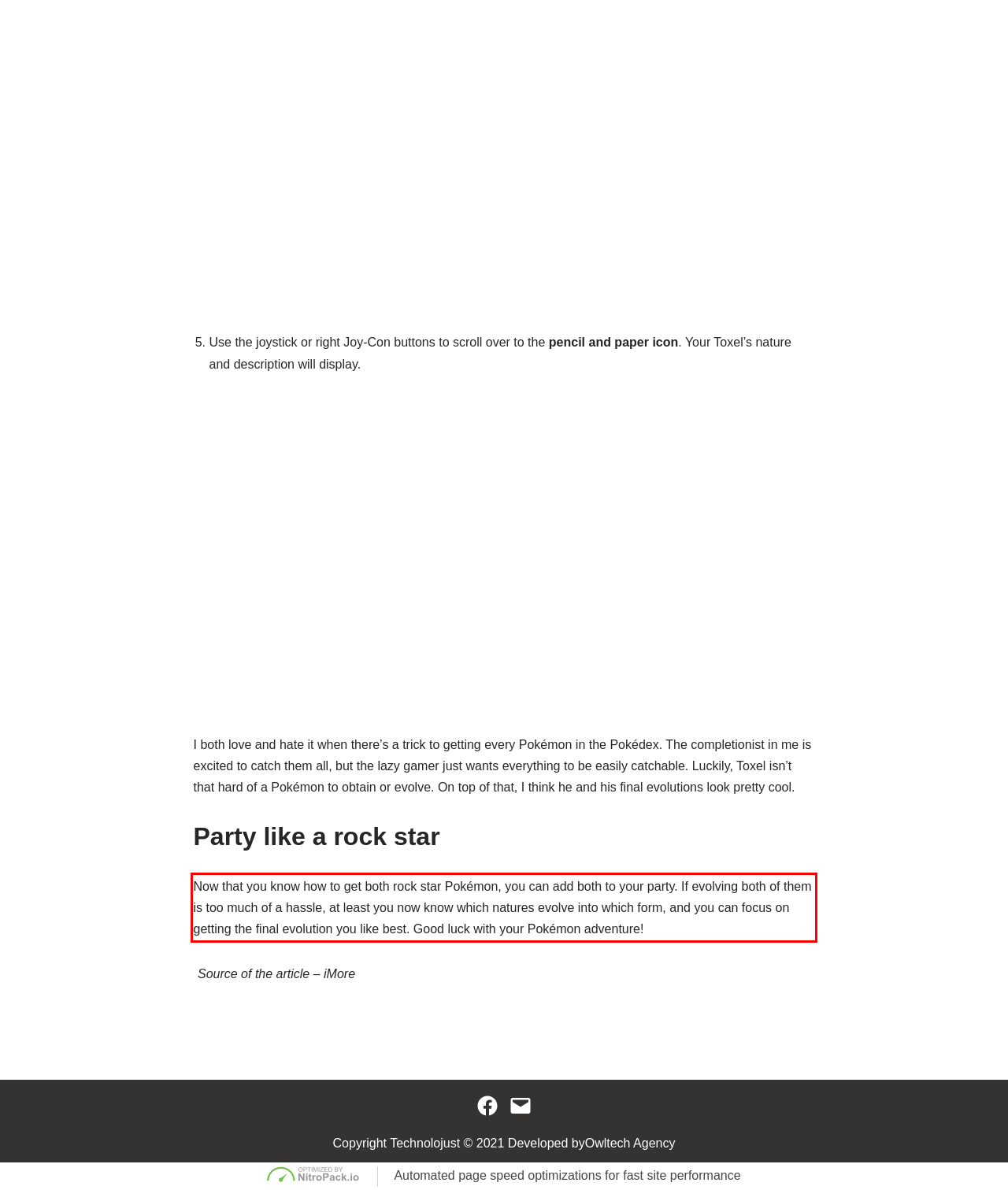Review the screenshot of the webpage and recognize the text inside the red rectangle bounding box. Provide the extracted text content.

Now that you know how to get both rock star Pokémon, you can add both to your party. If evolving both of them is too much of a hassle, at least you now know which natures evolve into which form, and you can focus on getting the final evolution you like best. Good luck with your Pokémon adventure!